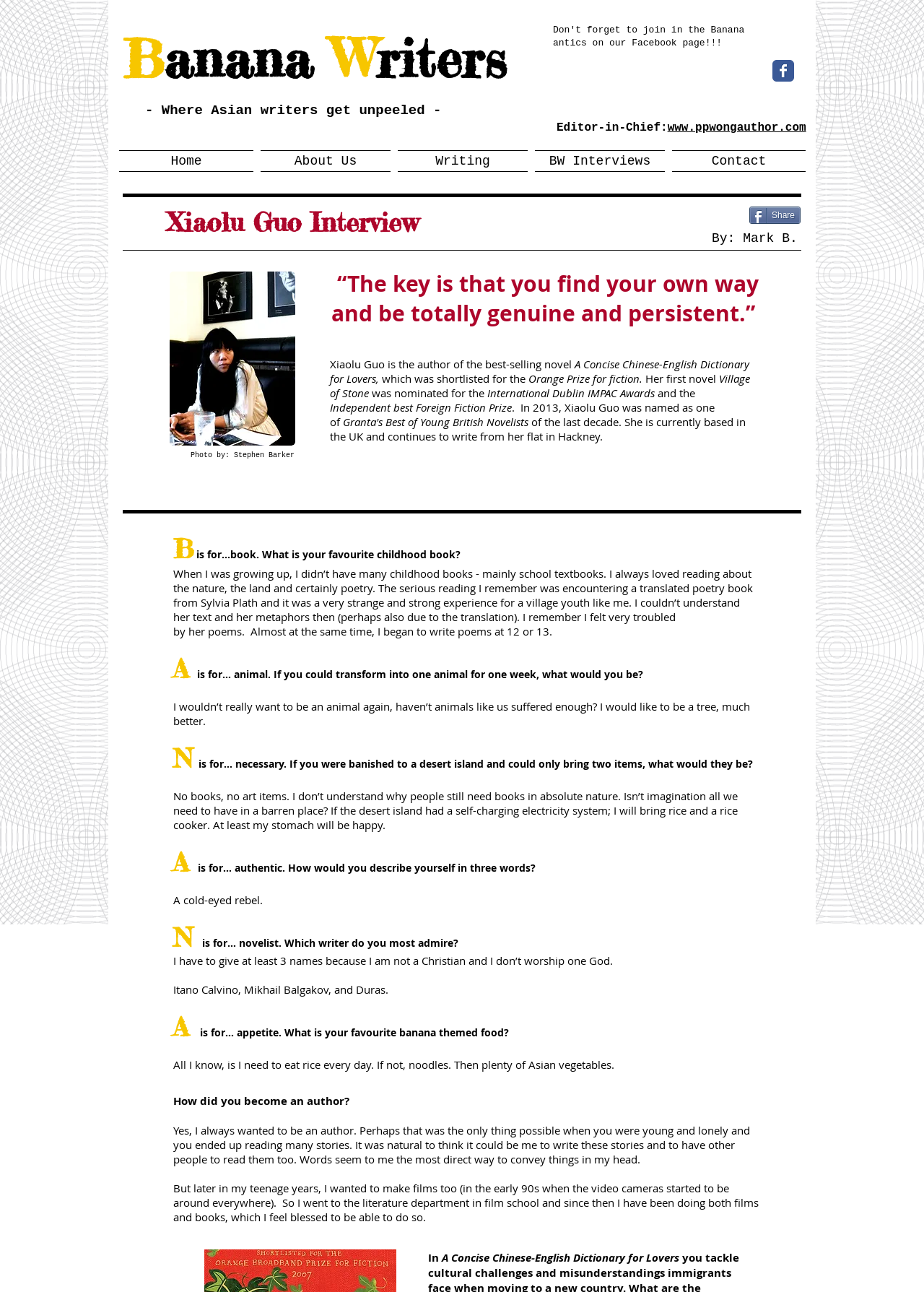Pinpoint the bounding box coordinates of the clickable element needed to complete the instruction: "Check the 'BW Interviews' link". The coordinates should be provided as four float numbers between 0 and 1: [left, top, right, bottom].

[0.575, 0.116, 0.723, 0.133]